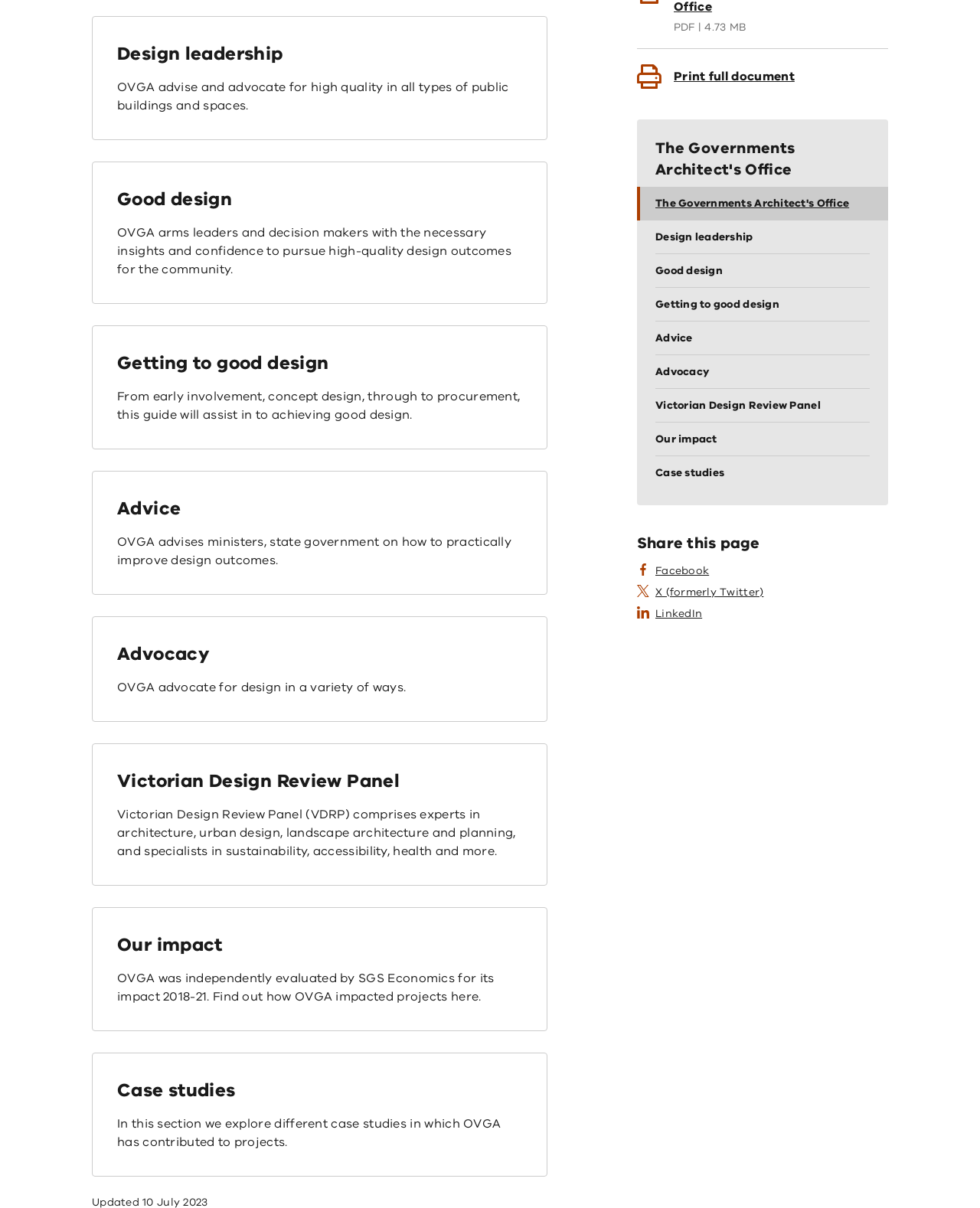Using floating point numbers between 0 and 1, provide the bounding box coordinates in the format (top-left x, top-left y, bottom-right x, bottom-right y). Locate the UI element described here: Case studies

[0.12, 0.892, 0.24, 0.912]